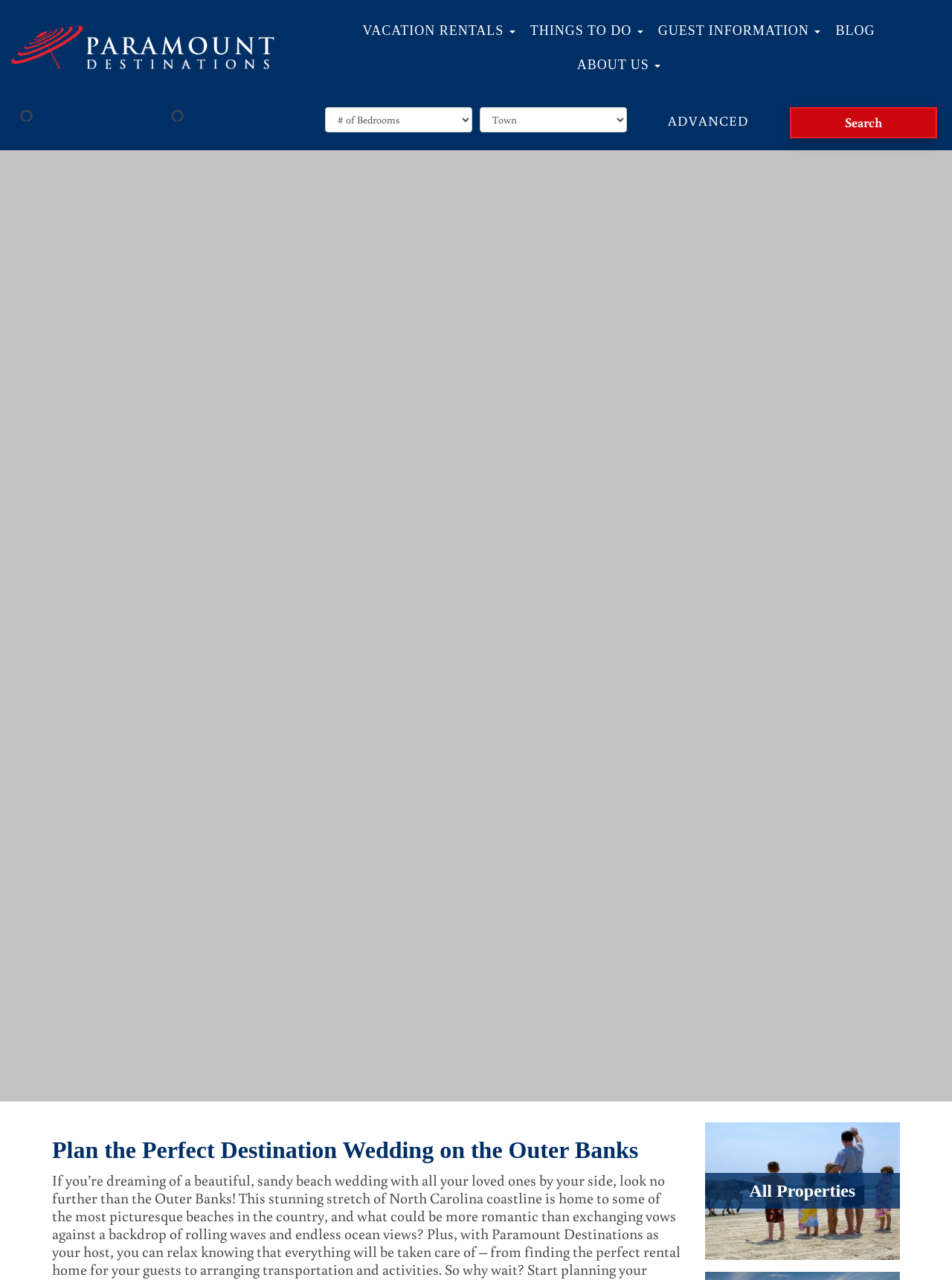What is the purpose of the 'Search' button?
Based on the image, answer the question in a detailed manner.

The 'Search' button is located next to the search filters, and its purpose is to initiate a search for vacation rentals based on the selected filters. This suggests that the website provides a search functionality for users to find suitable vacation rentals.